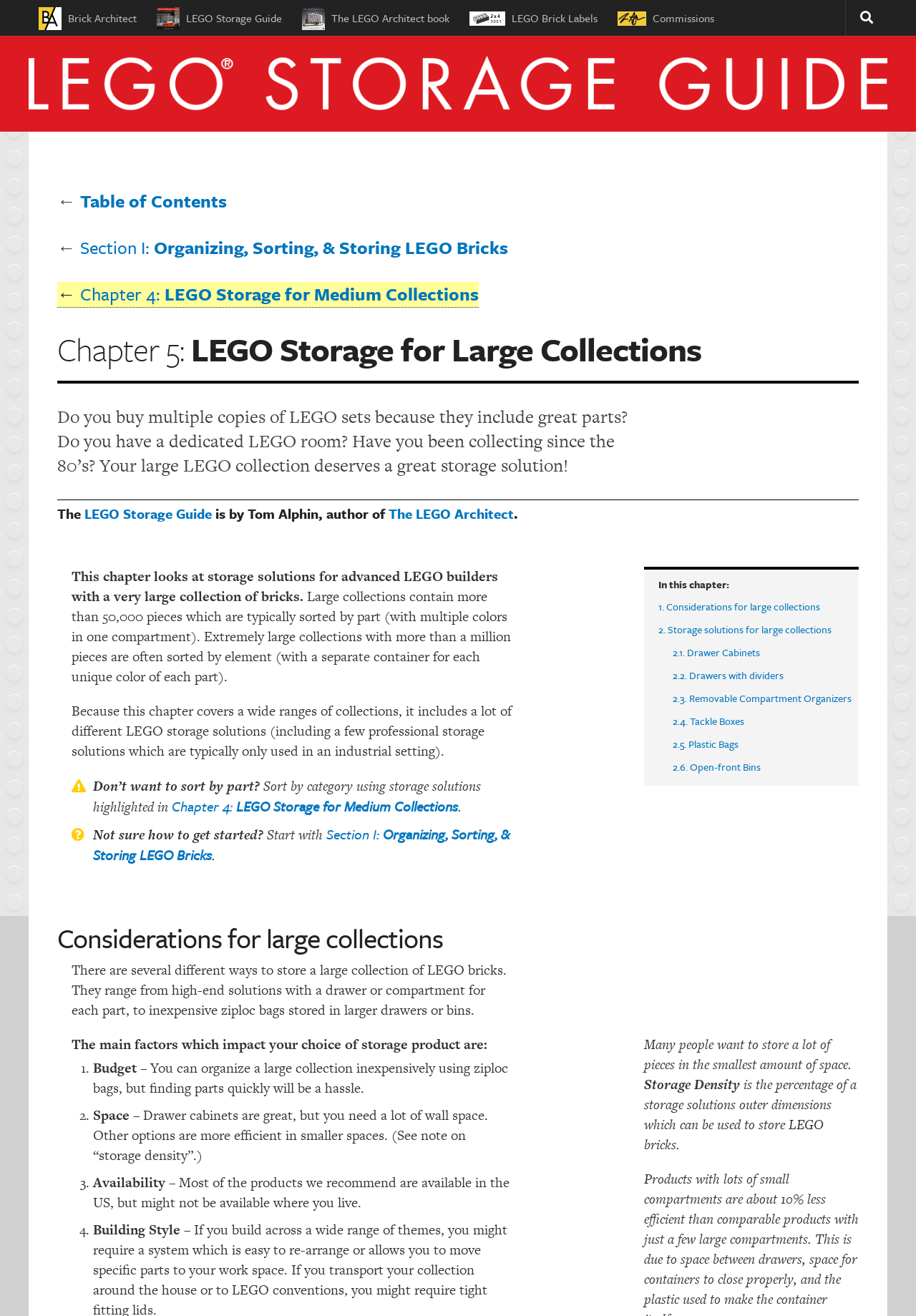What is the author of the LEGO Storage Guide?
Look at the screenshot and provide an in-depth answer.

The answer can be found in the link 'LEGO Storage Guide, by Tom Alphin' which is located at the top of the webpage. The text 'by Tom Alphin' indicates that Tom Alphin is the author of the LEGO Storage Guide.